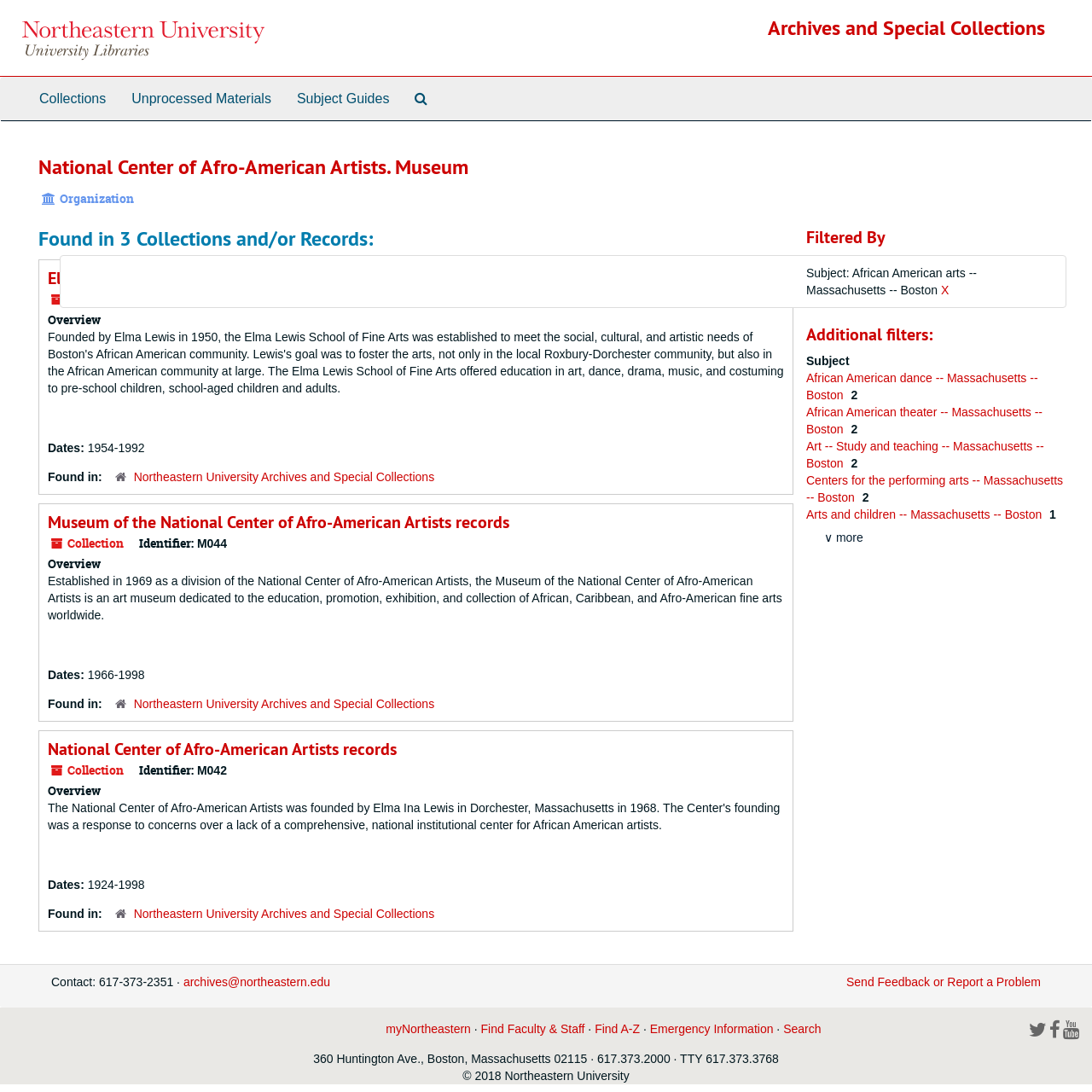Identify the bounding box coordinates for the UI element mentioned here: "Search". Provide the coordinates as four float values between 0 and 1, i.e., [left, top, right, bottom].

[0.717, 0.936, 0.752, 0.948]